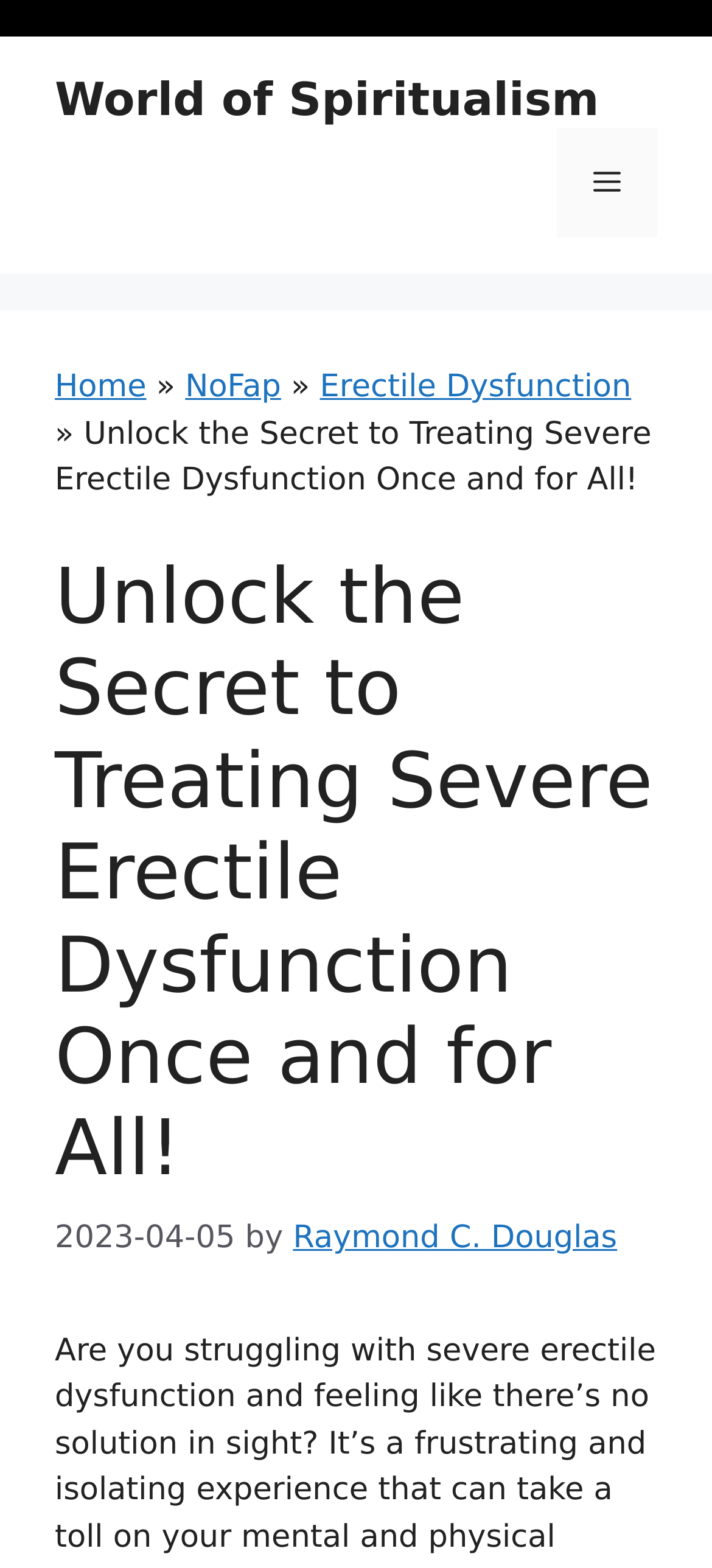Provide the bounding box for the UI element matching this description: "NoFap".

[0.26, 0.235, 0.395, 0.259]